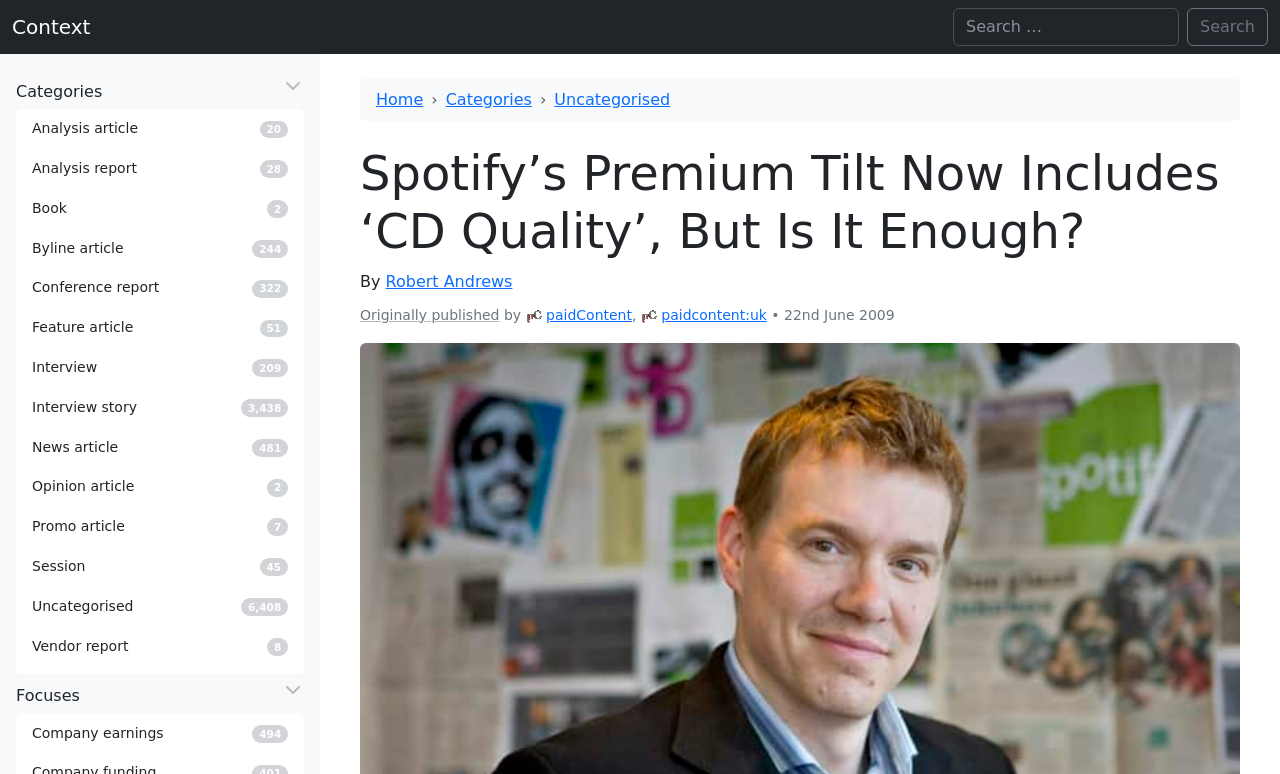Please identify the bounding box coordinates of the clickable element to fulfill the following instruction: "Check the publication date". The coordinates should be four float numbers between 0 and 1, i.e., [left, top, right, bottom].

[0.613, 0.396, 0.699, 0.417]